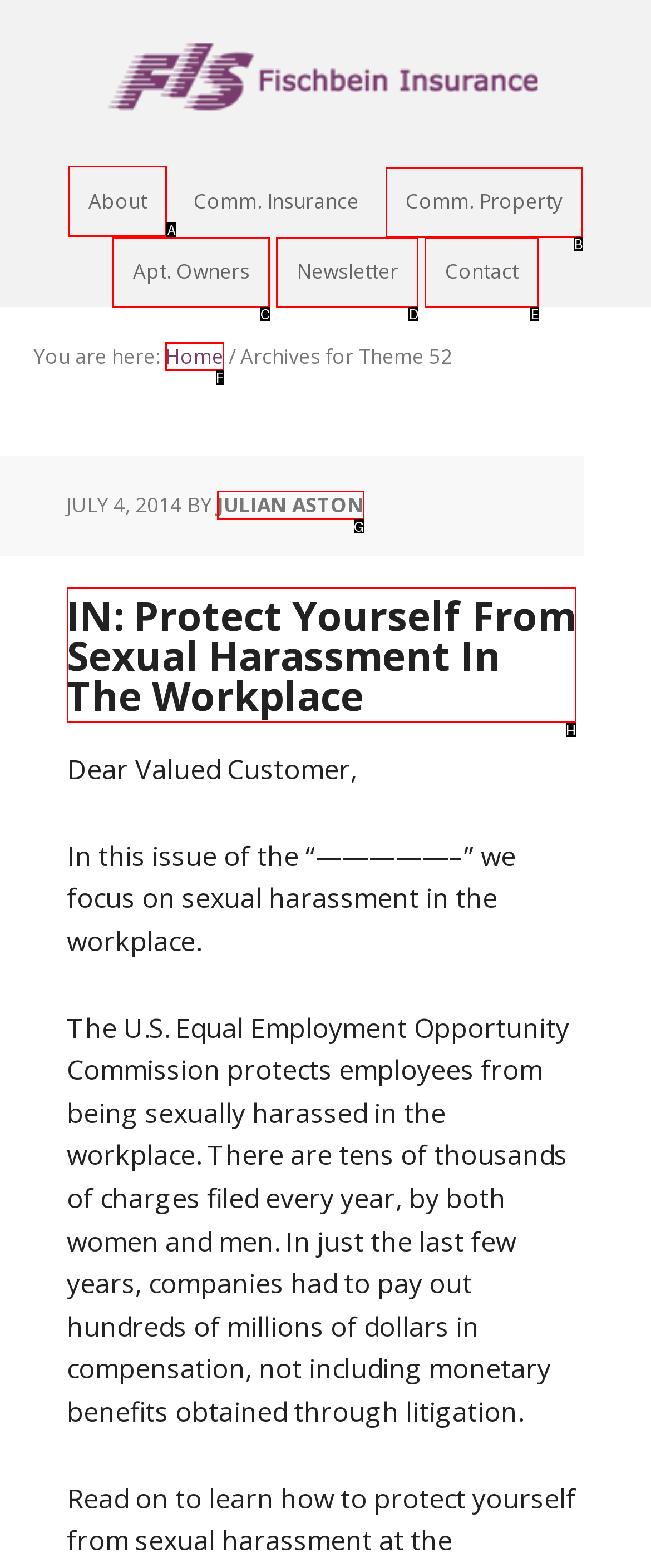Indicate which HTML element you need to click to complete the task: Click the link to learn more about Solar Power Generating Plant And Solar Street Lights. Provide the letter of the selected option directly.

None